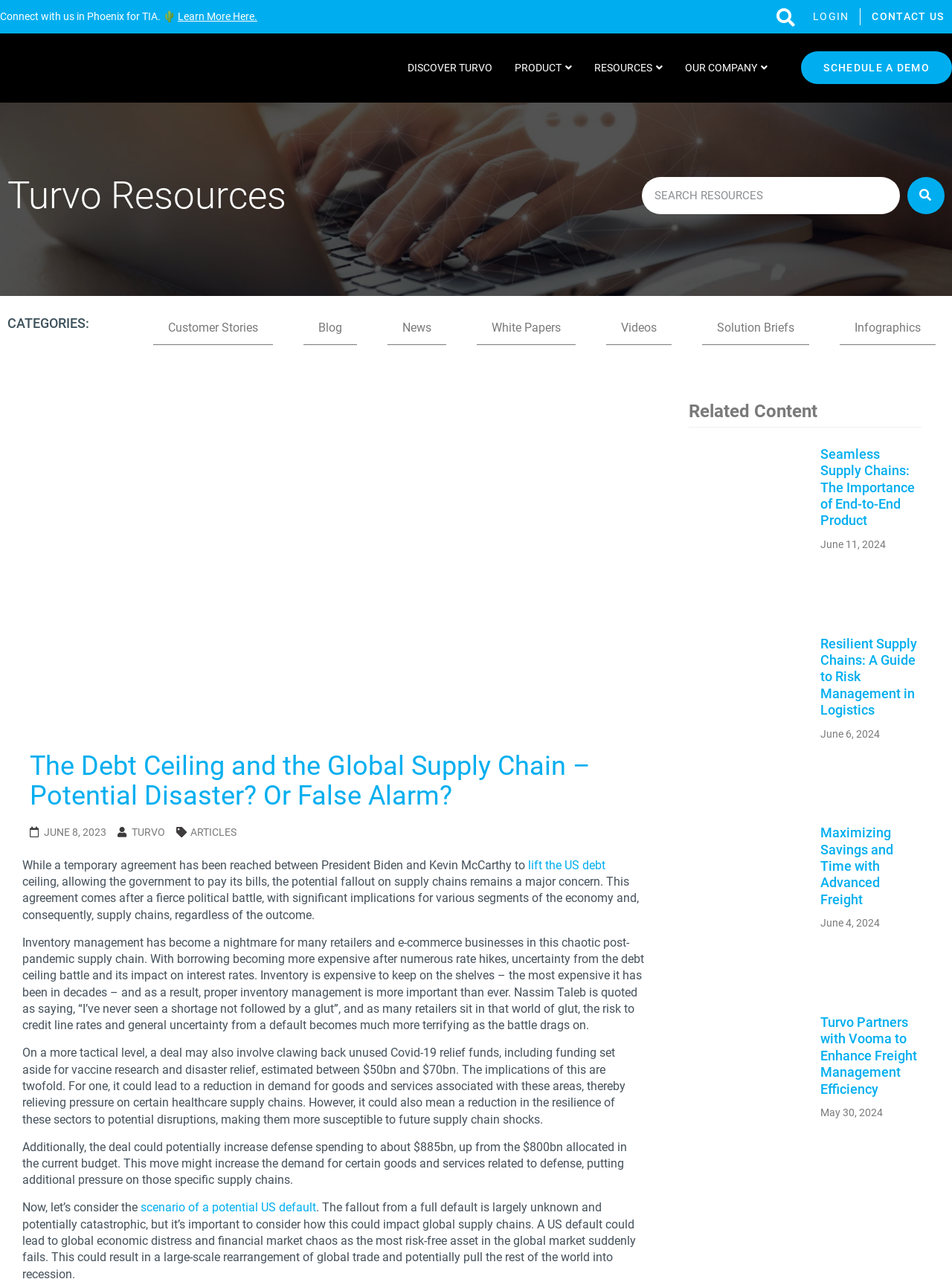Determine the bounding box coordinates for the UI element with the following description: "Contact Us". The coordinates should be four float numbers between 0 and 1, represented as [left, top, right, bottom].

[0.904, 0.009, 0.992, 0.017]